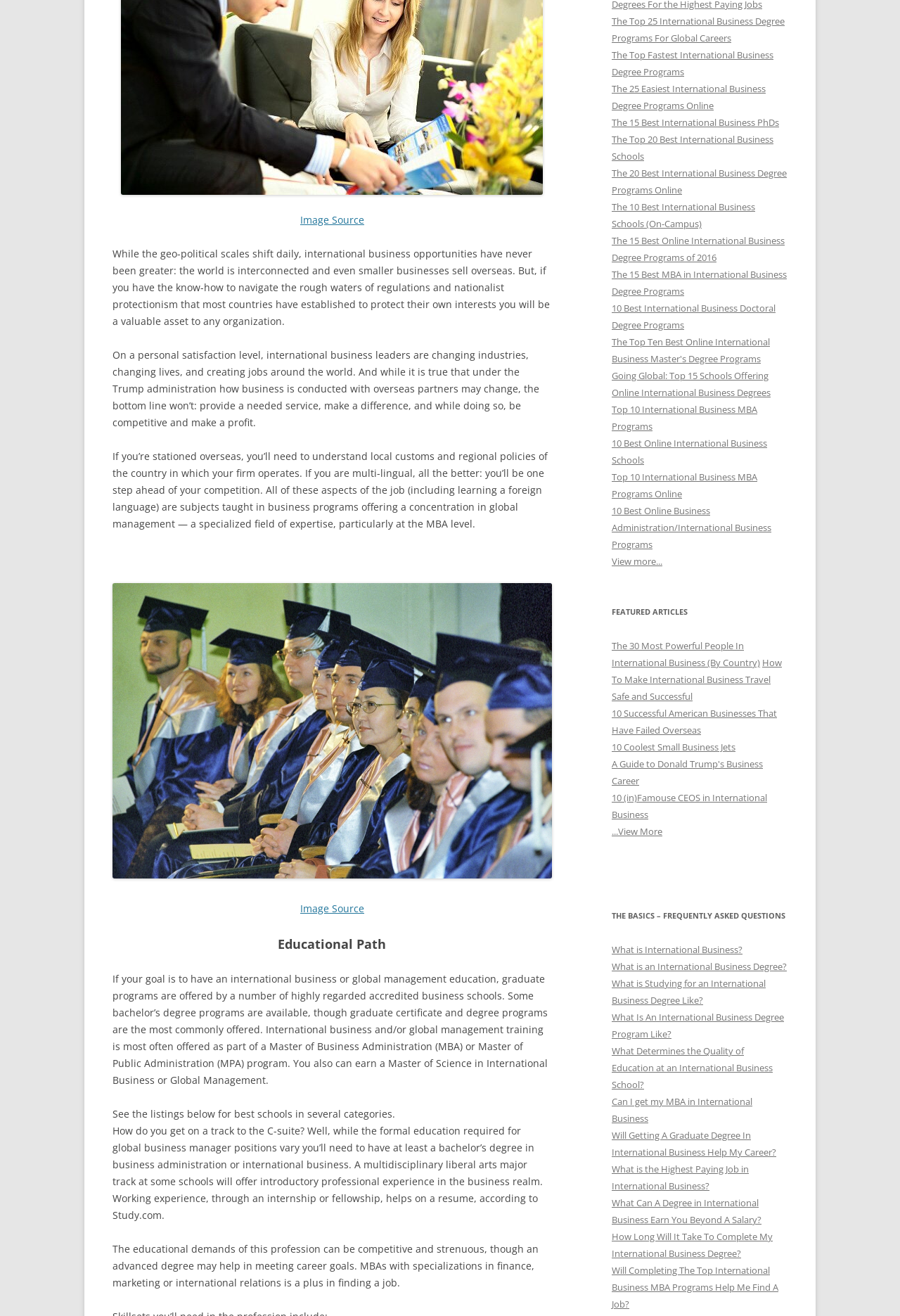Bounding box coordinates are specified in the format (top-left x, top-left y, bottom-right x, bottom-right y). All values are floating point numbers bounded between 0 and 1. Please provide the bounding box coordinate of the region this sentence describes: 10 Coolest Small Business Jets

[0.68, 0.563, 0.817, 0.573]